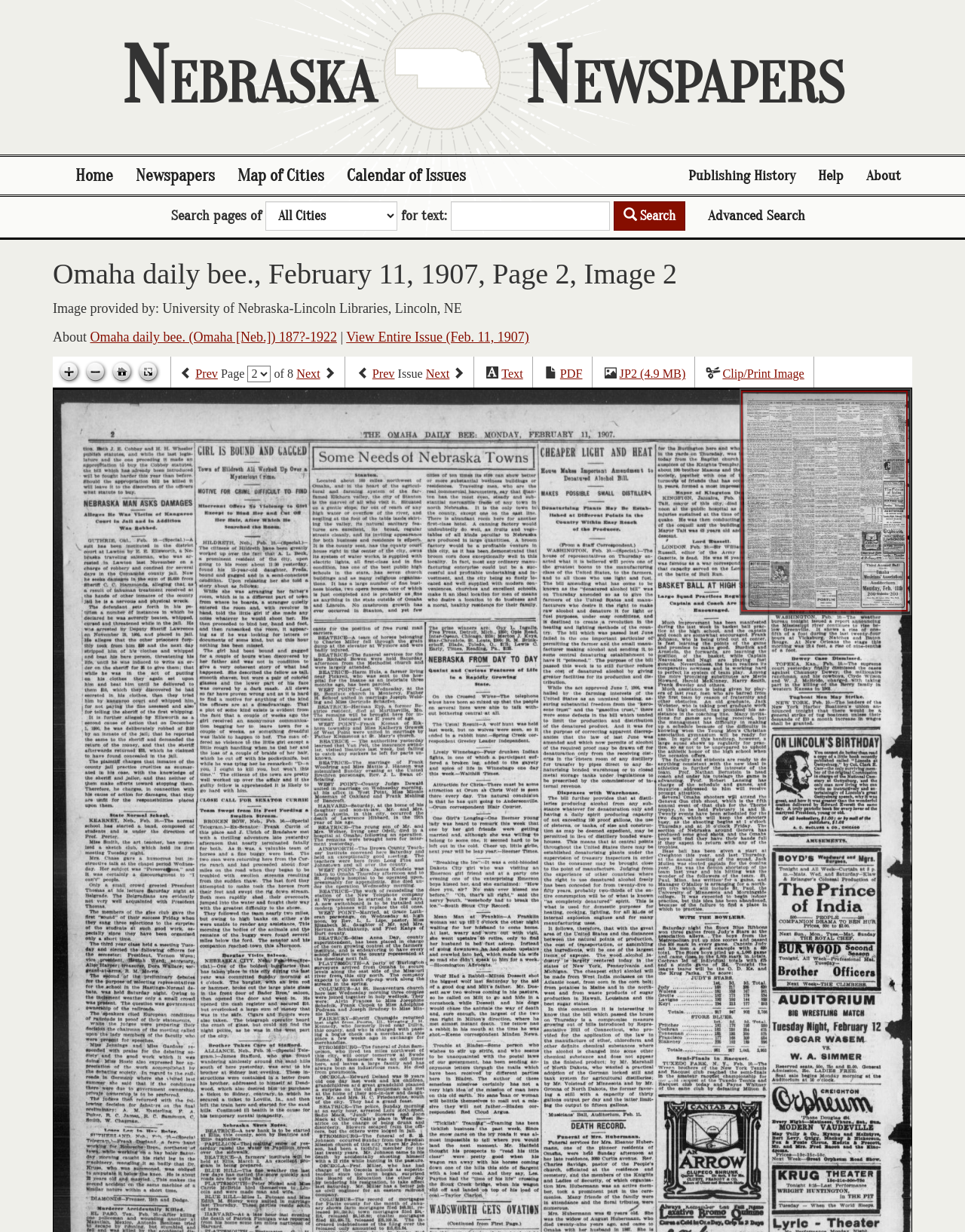Given the element description, predict the bounding box coordinates in the format (top-left x, top-left y, bottom-right x, bottom-right y). Make sure all values are between 0 and 1. Here is the element description: Home

[0.066, 0.127, 0.129, 0.158]